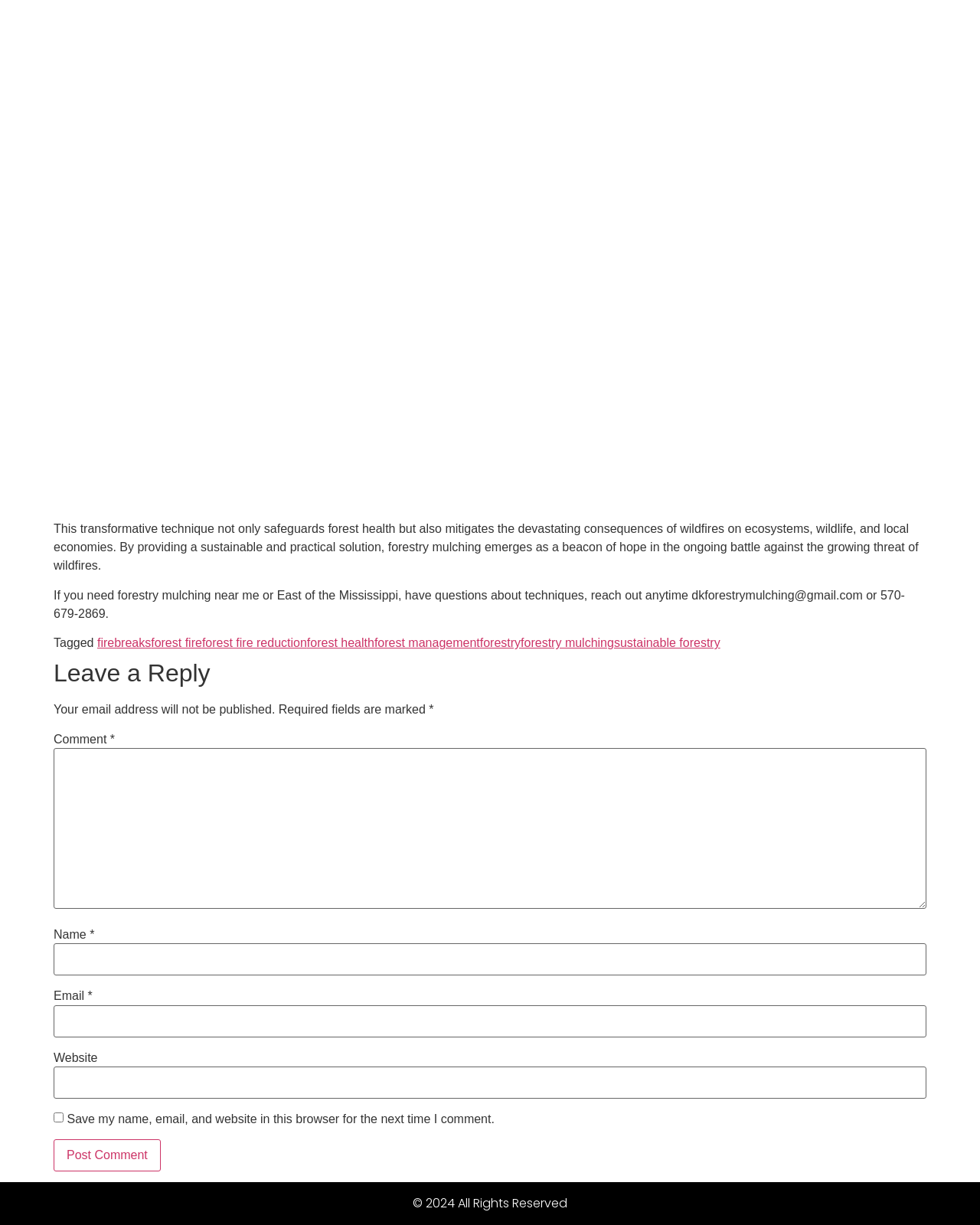Show the bounding box coordinates of the element that should be clicked to complete the task: "Open accessibility toolbar".

None